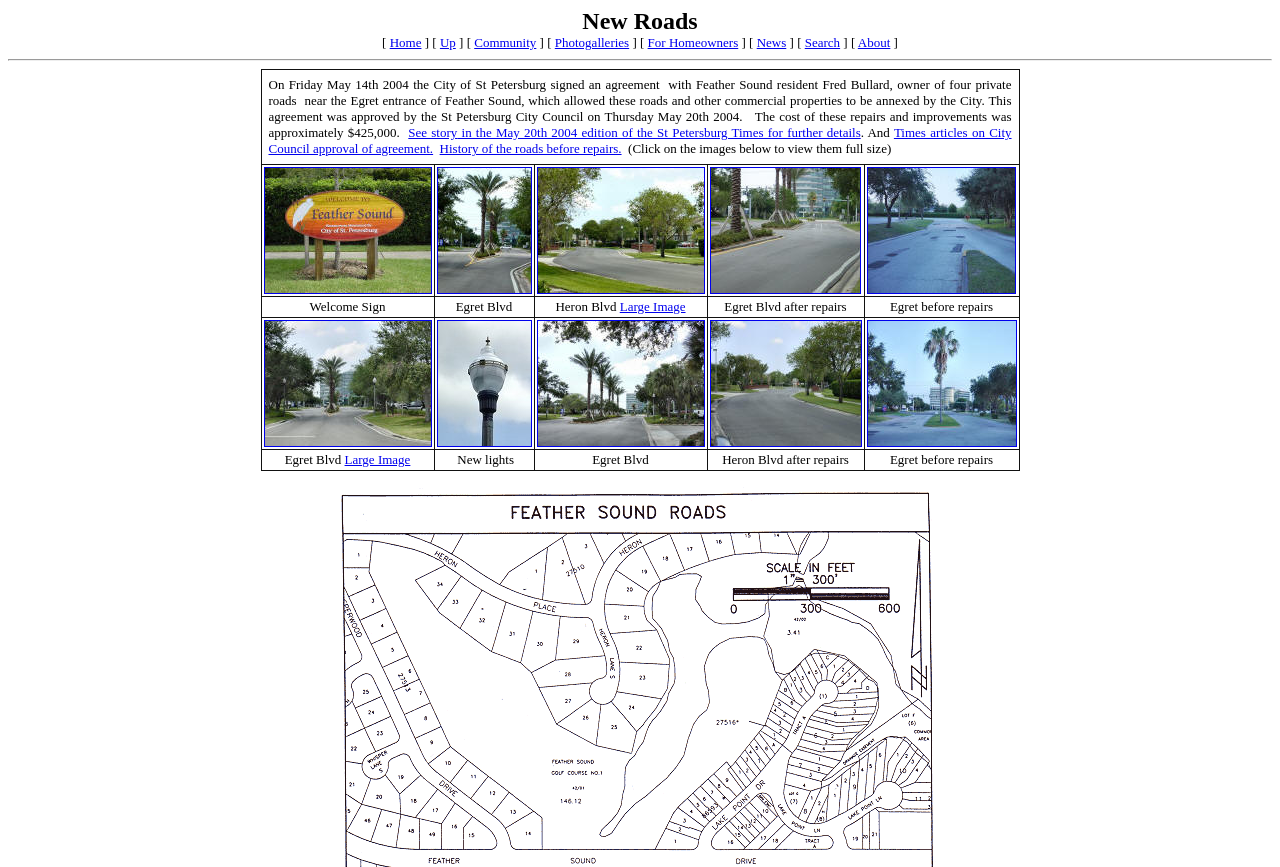Provide a brief response to the question below using one word or phrase:
How many images are shown on the webpage?

10